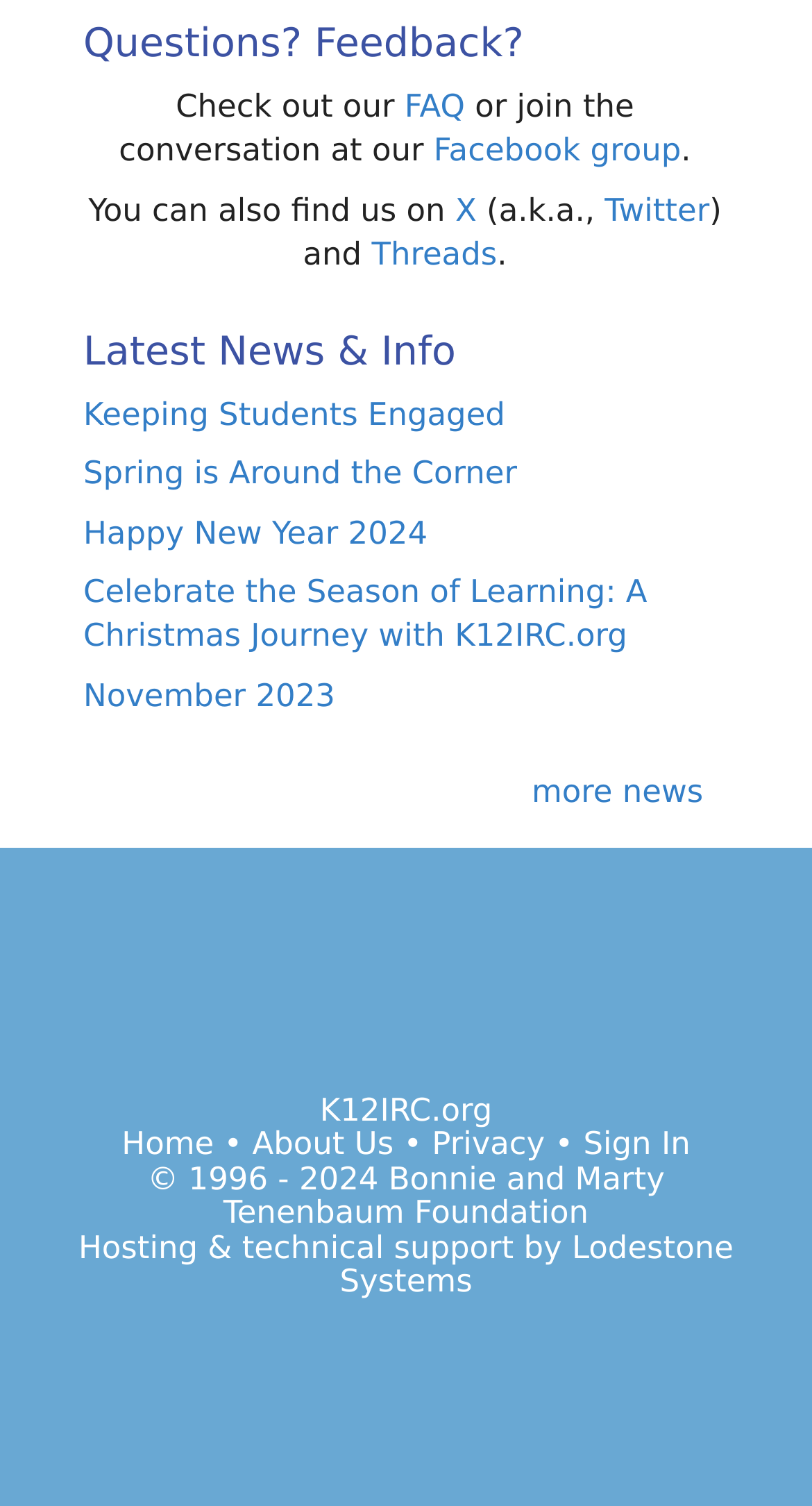Given the webpage screenshot, identify the bounding box of the UI element that matches this description: "Home".

[0.15, 0.747, 0.263, 0.772]